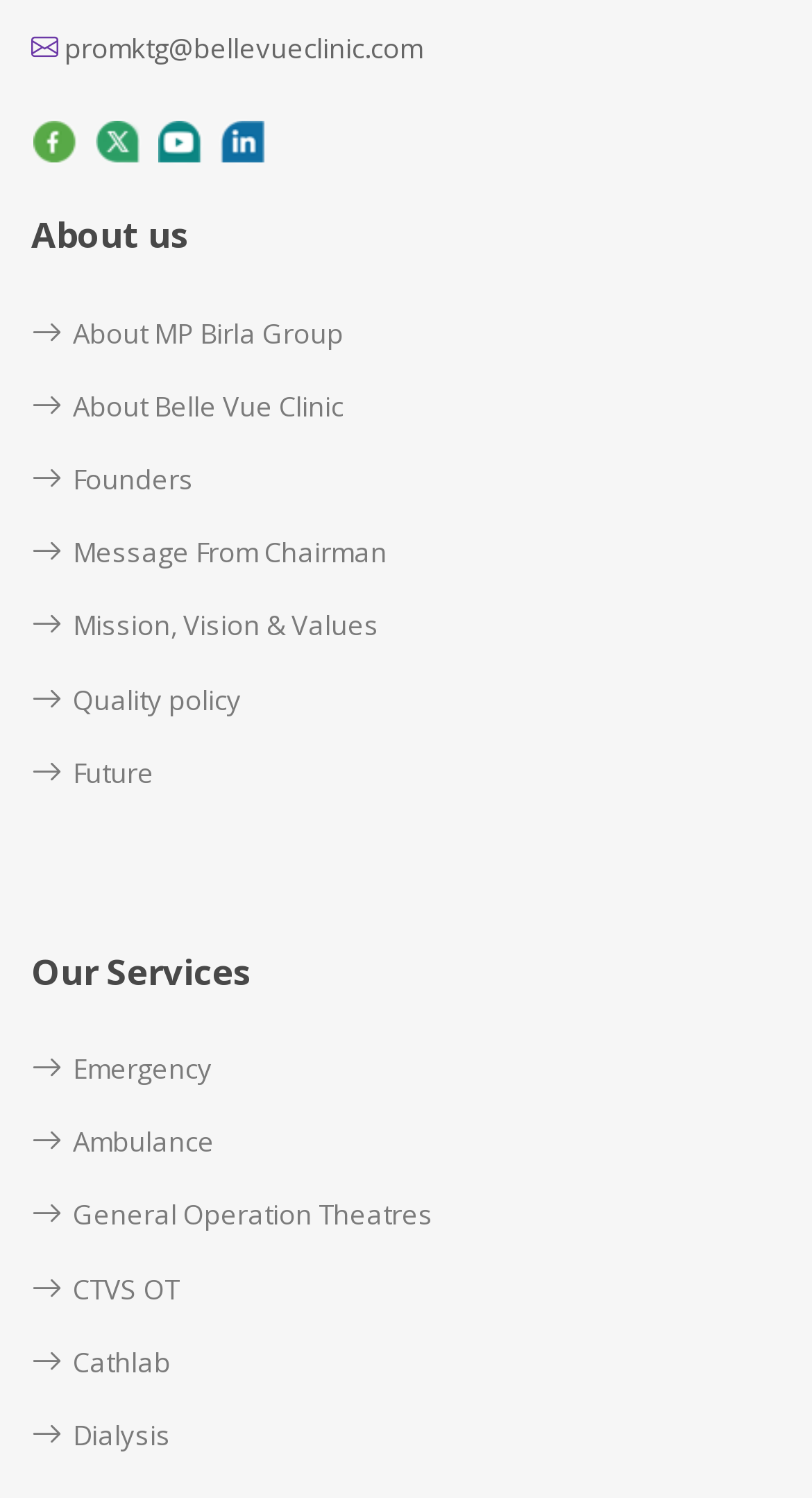Select the bounding box coordinates of the element I need to click to carry out the following instruction: "Learn about Emergency services".

[0.038, 0.702, 0.262, 0.723]